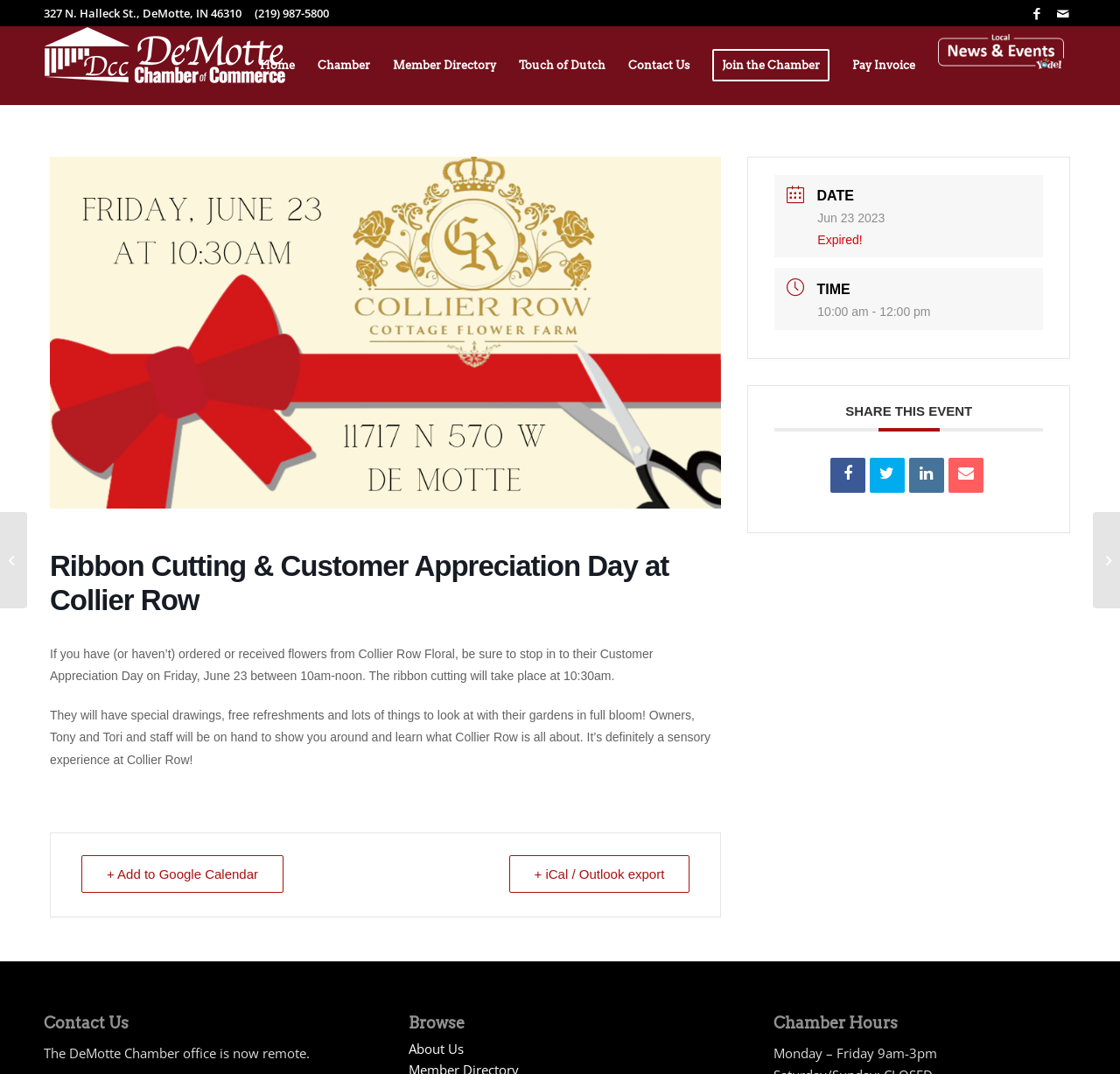Determine the bounding box coordinates of the clickable element to complete this instruction: "Read the article about music interior design". Provide the coordinates in the format of four float numbers between 0 and 1, [left, top, right, bottom].

None